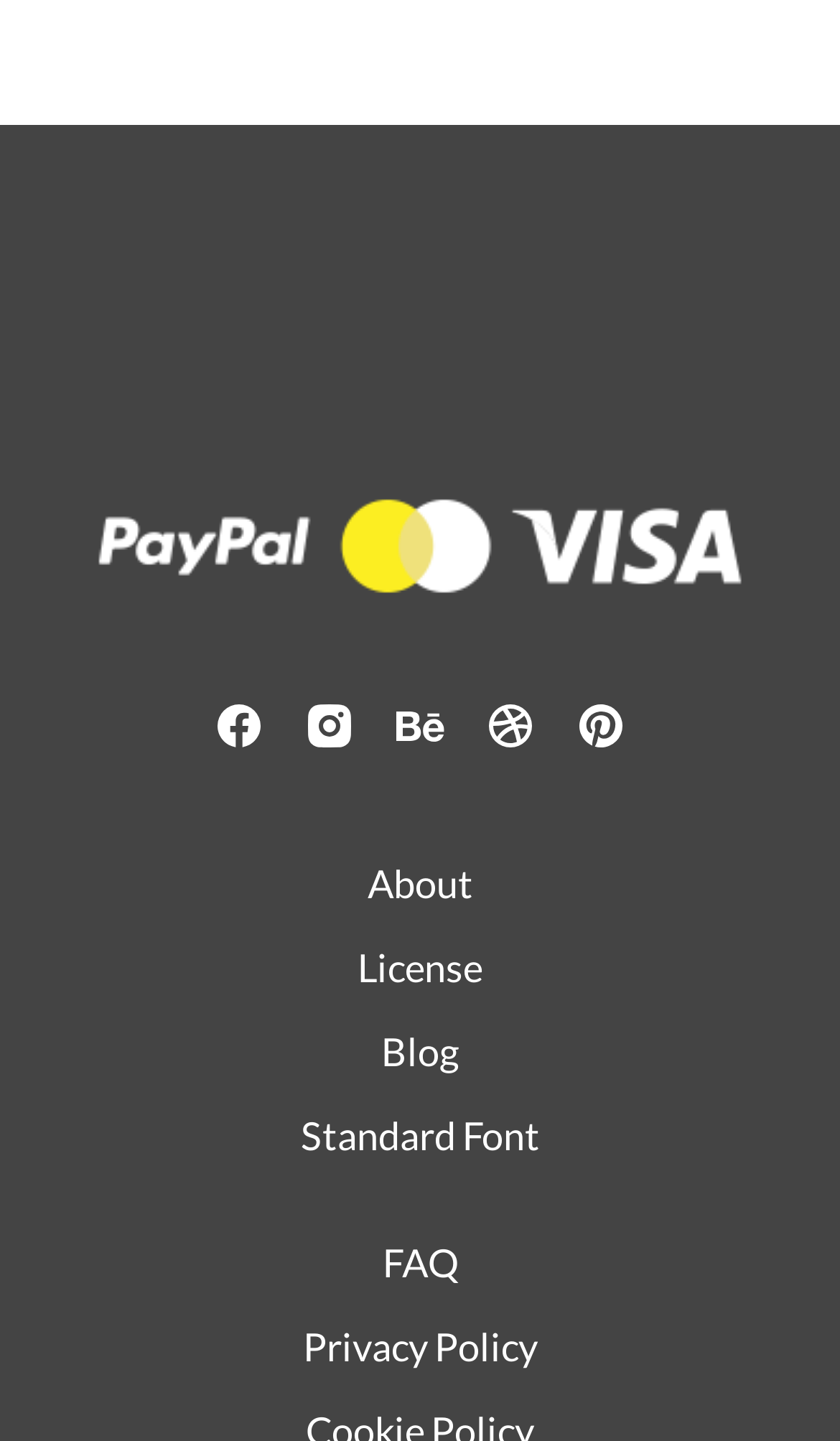Reply to the question below using a single word or brief phrase:
What is the theme of the image at the top?

payment